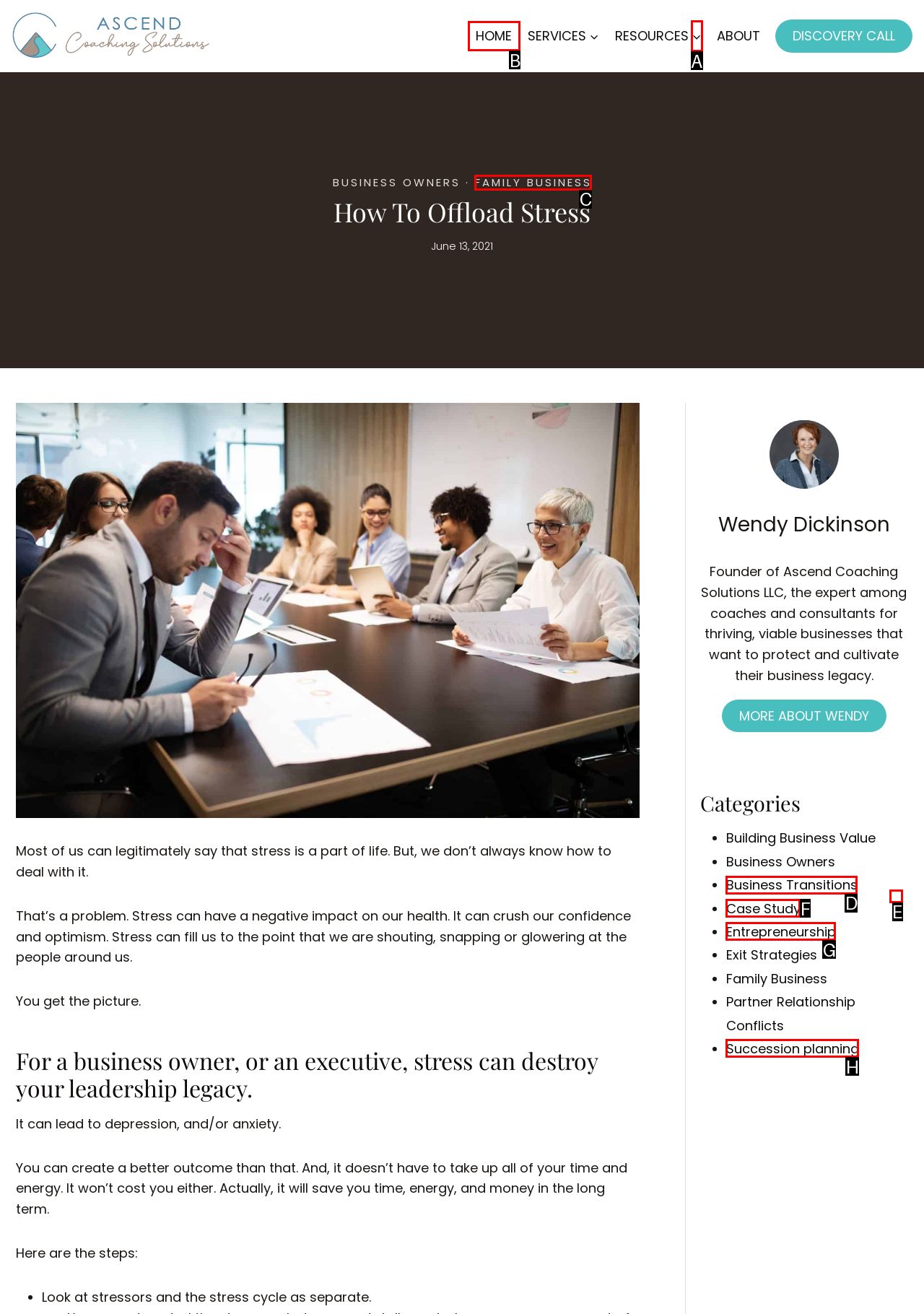Identify the correct HTML element to click to accomplish this task: Click on the 'HOME' link
Respond with the letter corresponding to the correct choice.

B